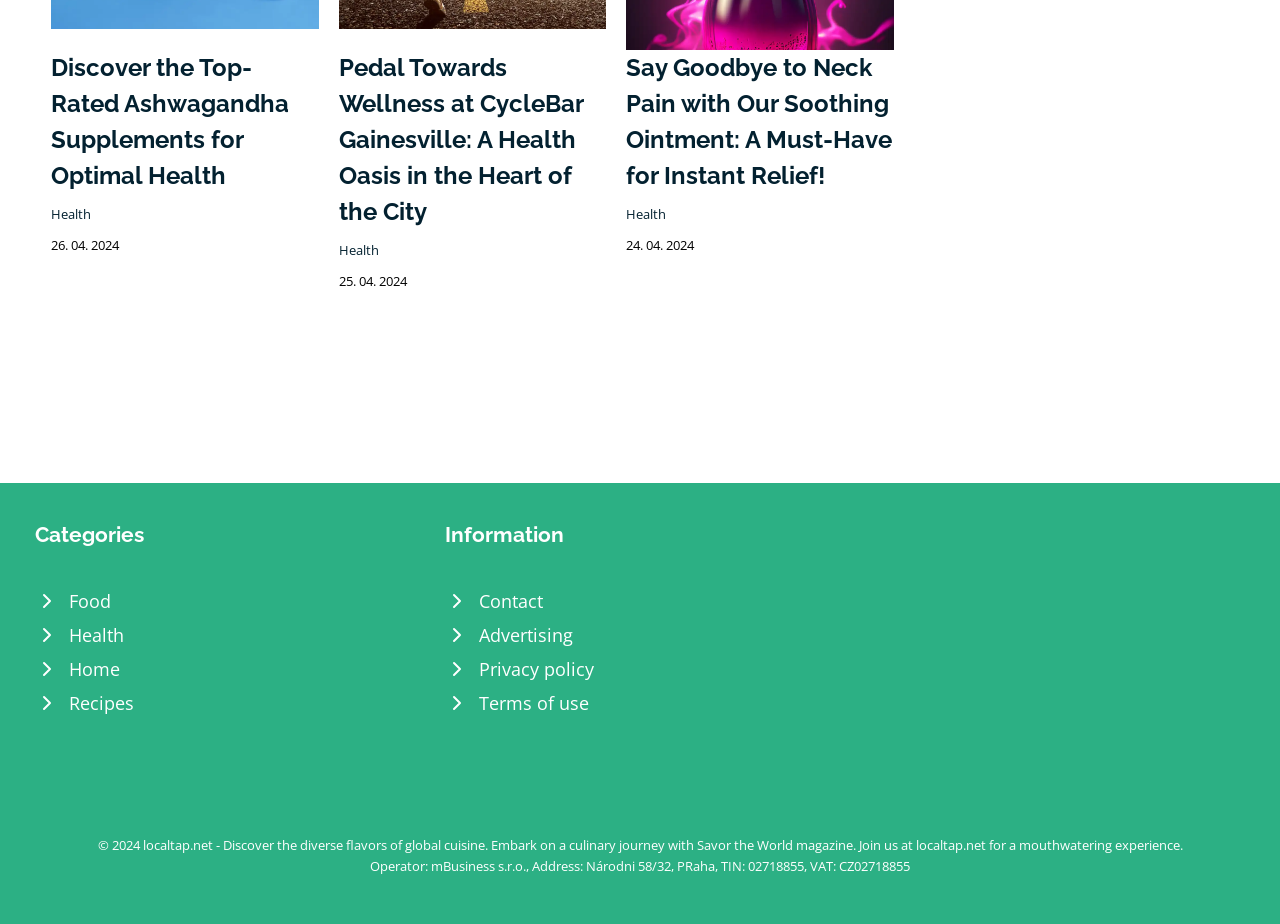What is the name of the magazine mentioned?
Provide an in-depth answer to the question, covering all aspects.

I found the name of the magazine by reading the static text element with the bounding box coordinates [0.076, 0.905, 0.924, 0.925], which mentions 'Savor the World magazine'.